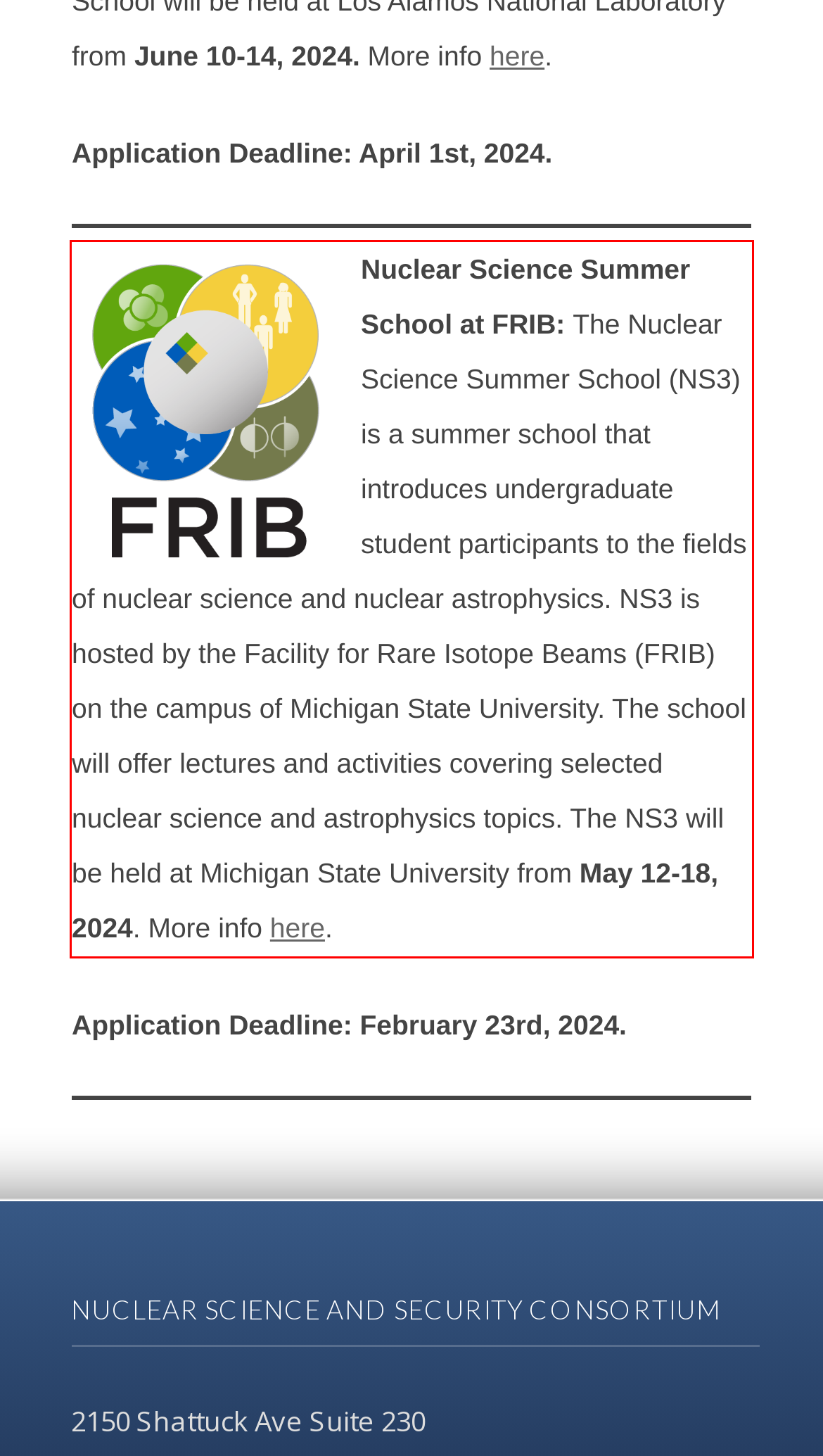You are presented with a screenshot containing a red rectangle. Extract the text found inside this red bounding box.

Nuclear Science Summer School at FRIB: The Nuclear Science Summer School (NS3) is a summer school that introduces undergraduate student participants to the fields of nuclear science and nuclear astrophysics. NS3 is hosted by the Facility for Rare Isotope Beams (FRIB) on the campus of Michigan State University. The school will offer lectures and activities covering selected nuclear science and astrophysics topics. The NS3 will be held at Michigan State University from May 12-18, 2024. More info here.